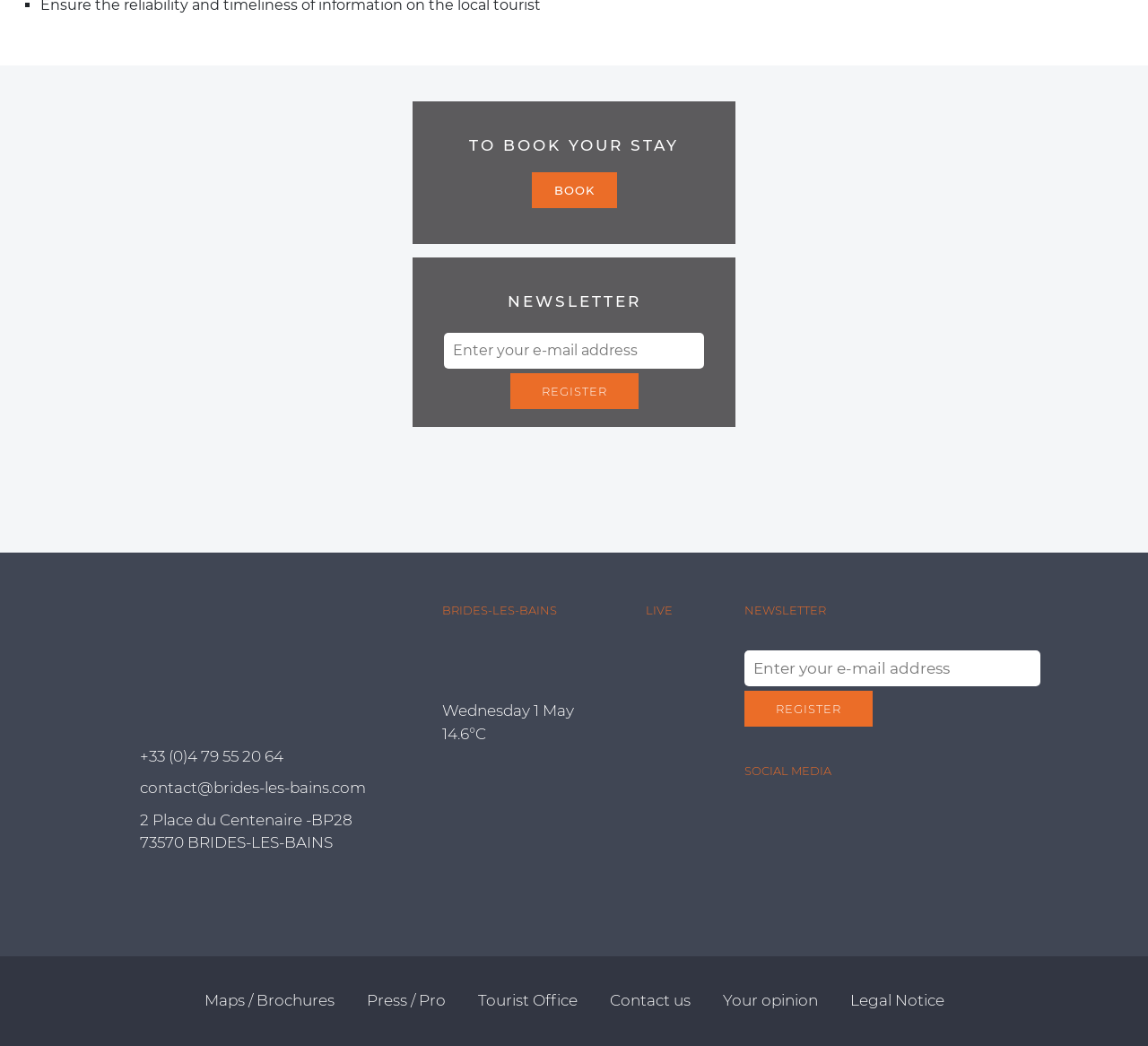What is the phone number to contact?
Answer briefly with a single word or phrase based on the image.

+33 (0)4 79 55 20 64